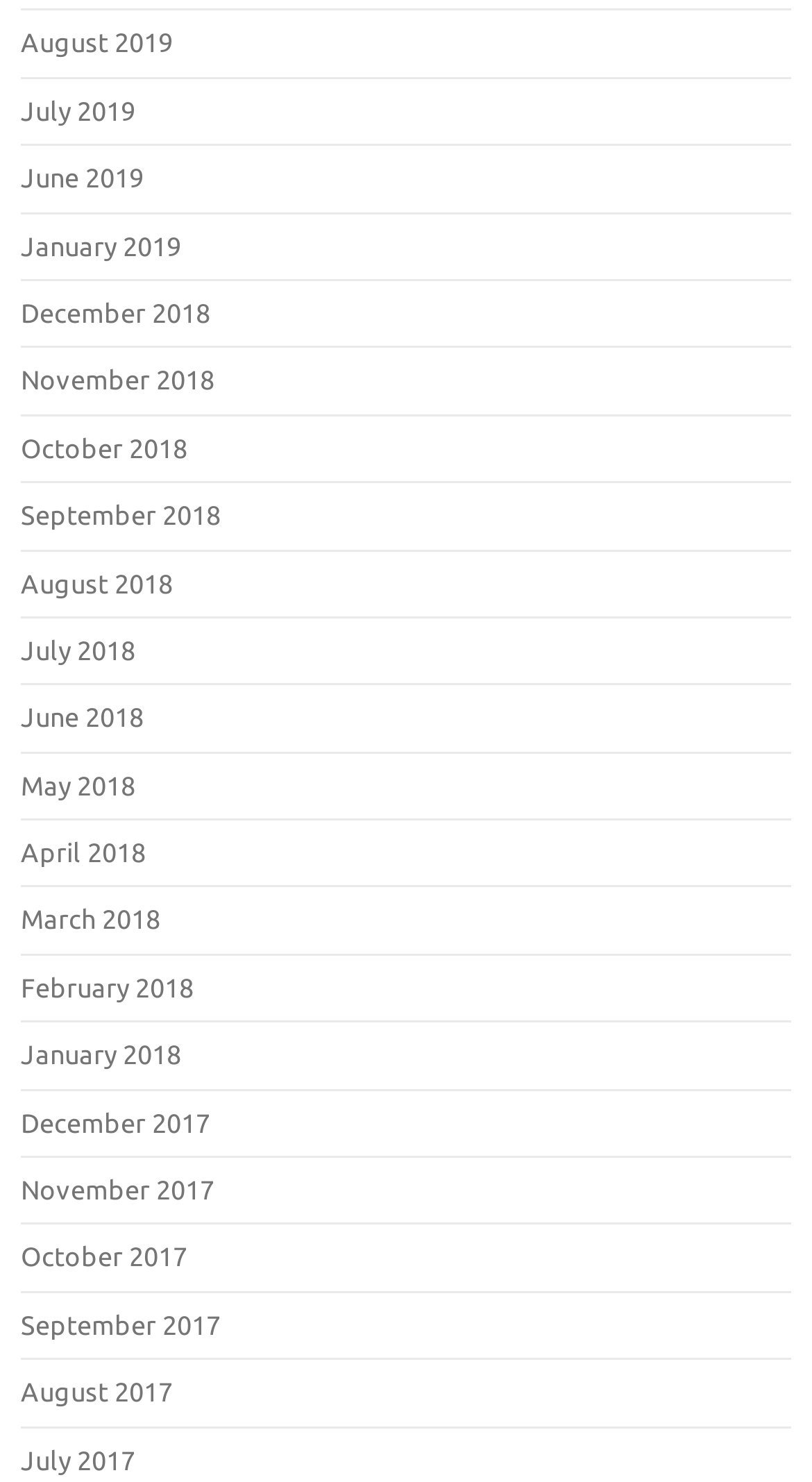Please find and report the bounding box coordinates of the element to click in order to perform the following action: "access September 2017". The coordinates should be expressed as four float numbers between 0 and 1, in the format [left, top, right, bottom].

[0.026, 0.884, 0.272, 0.903]